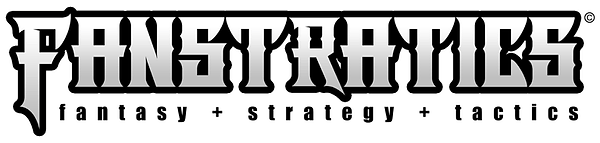Detail all significant aspects of the image you see.

The image displays the logo of "Fanstratics," prominently showcasing the brand's name in a bold, stylized font. Below the main title, the slogan reads "fantasy + strategy + tactics," highlighting the core themes of the brand. The design utilizes a sharp, dynamic aesthetic that suggests action and engagement, appealing to fans of fantasy-themed games and strategies. This logo serves as a visual centerpiece for the associated newsletter, reflecting the creative and tactical spirit of the gaming community.